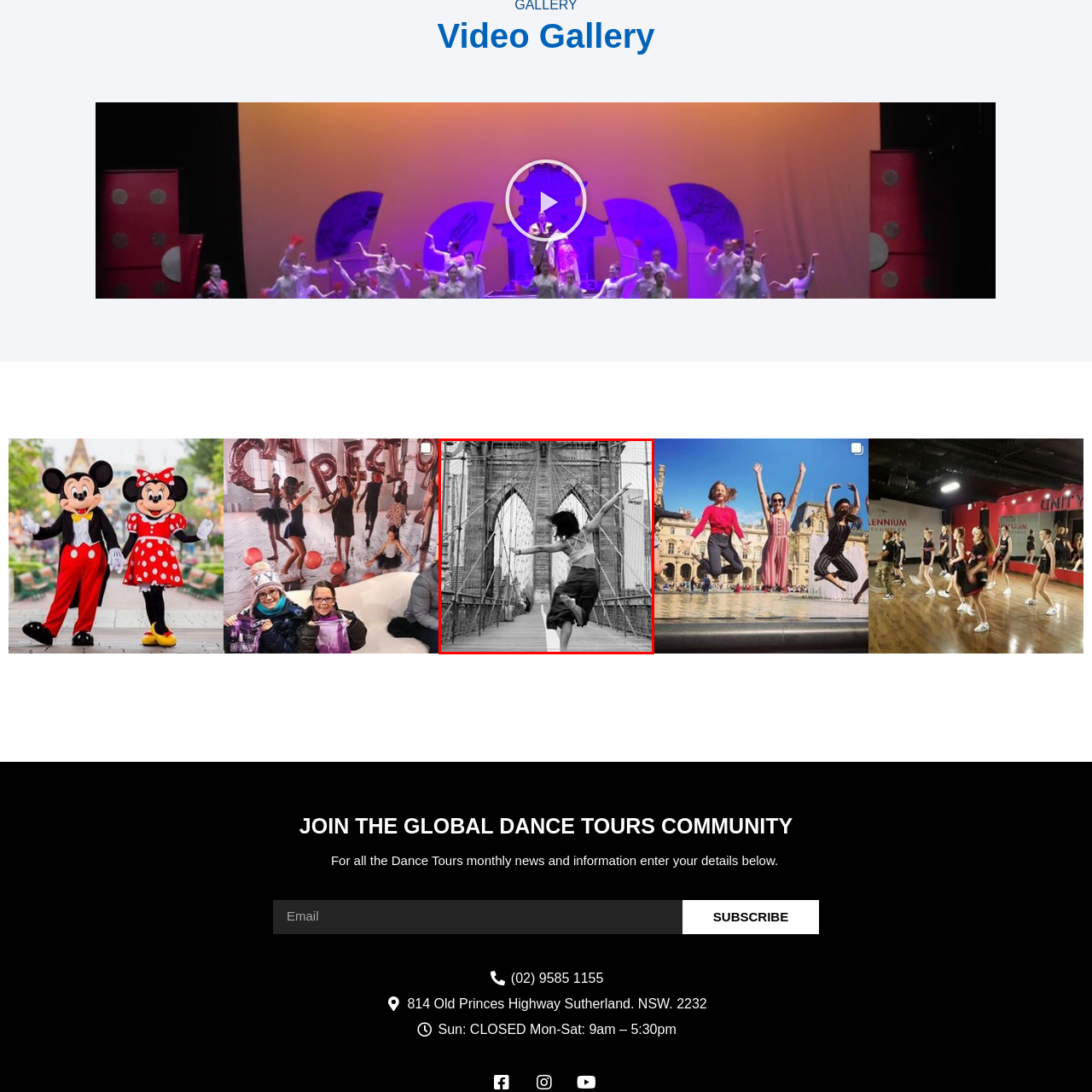What is the color scheme of the image? Check the image surrounded by the red bounding box and reply with a single word or a short phrase.

Monochrome